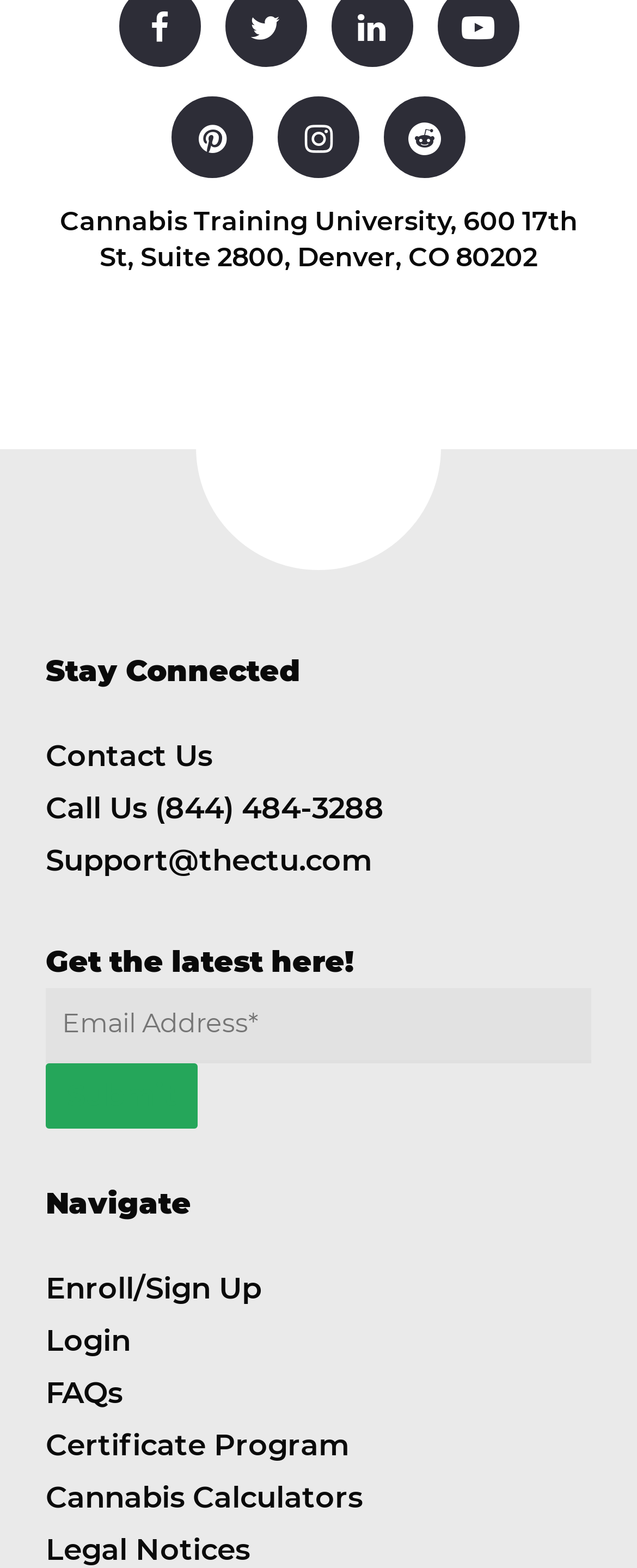Use a single word or phrase to answer this question: 
What are the available options to navigate?

Enroll/Sign Up, Login, FAQs, Certificate Program, Cannabis Calculators